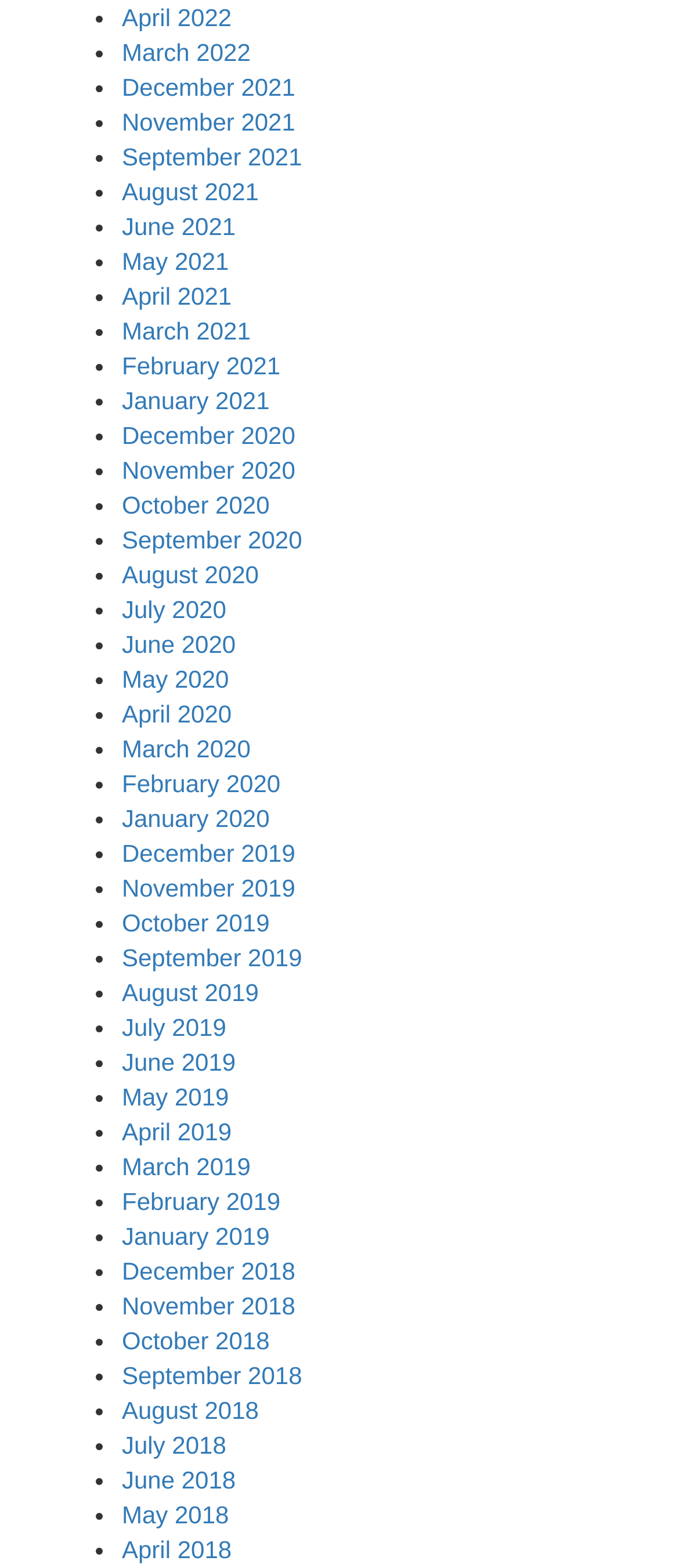Determine the bounding box coordinates of the element's region needed to click to follow the instruction: "Check September 2021". Provide these coordinates as four float numbers between 0 and 1, formatted as [left, top, right, bottom].

[0.179, 0.091, 0.445, 0.109]